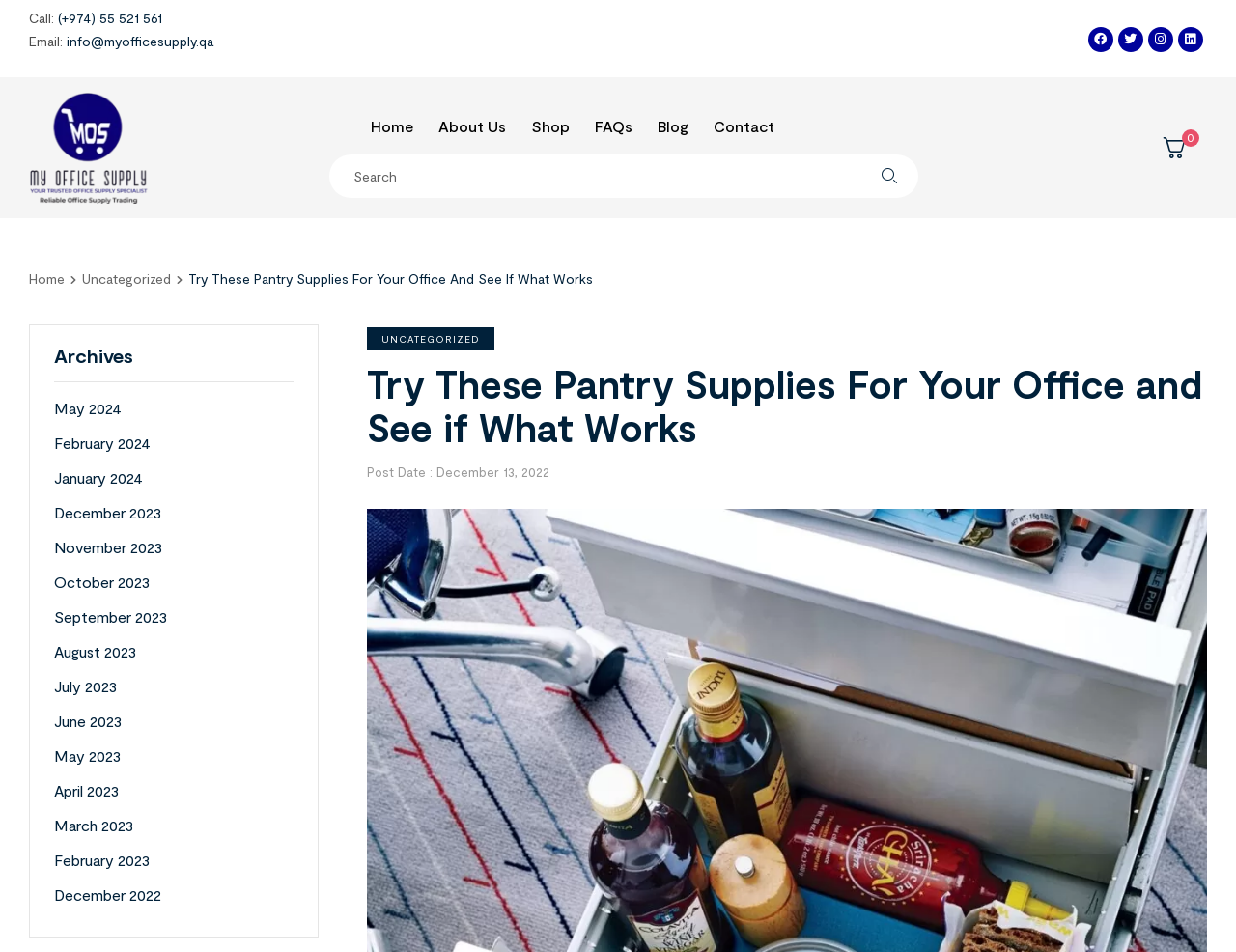Observe the image and answer the following question in detail: How many months are listed in the archives?

I found the archives section by looking at the right sidebar of the webpage, where the 'Archives' heading is displayed. I counted the number of links listed under the 'Archives' heading, which represents the months from May 2024 to December 2022.